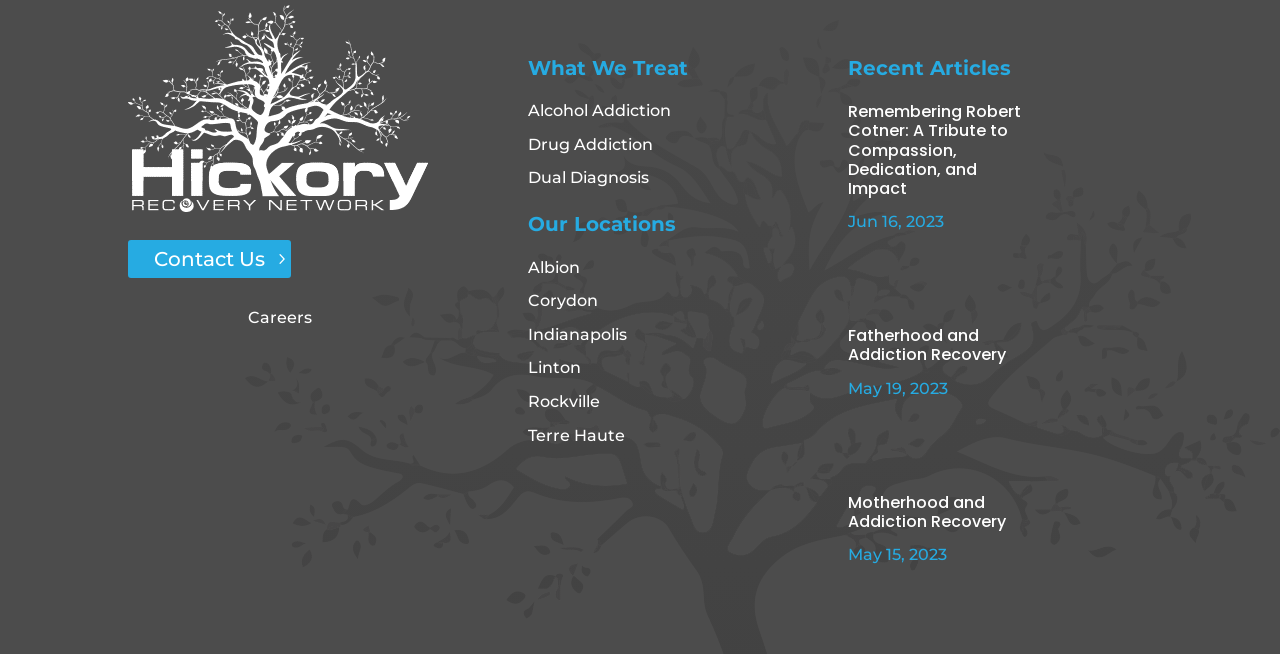Please identify the bounding box coordinates of the element I need to click to follow this instruction: "View Careers".

[0.194, 0.471, 0.244, 0.5]